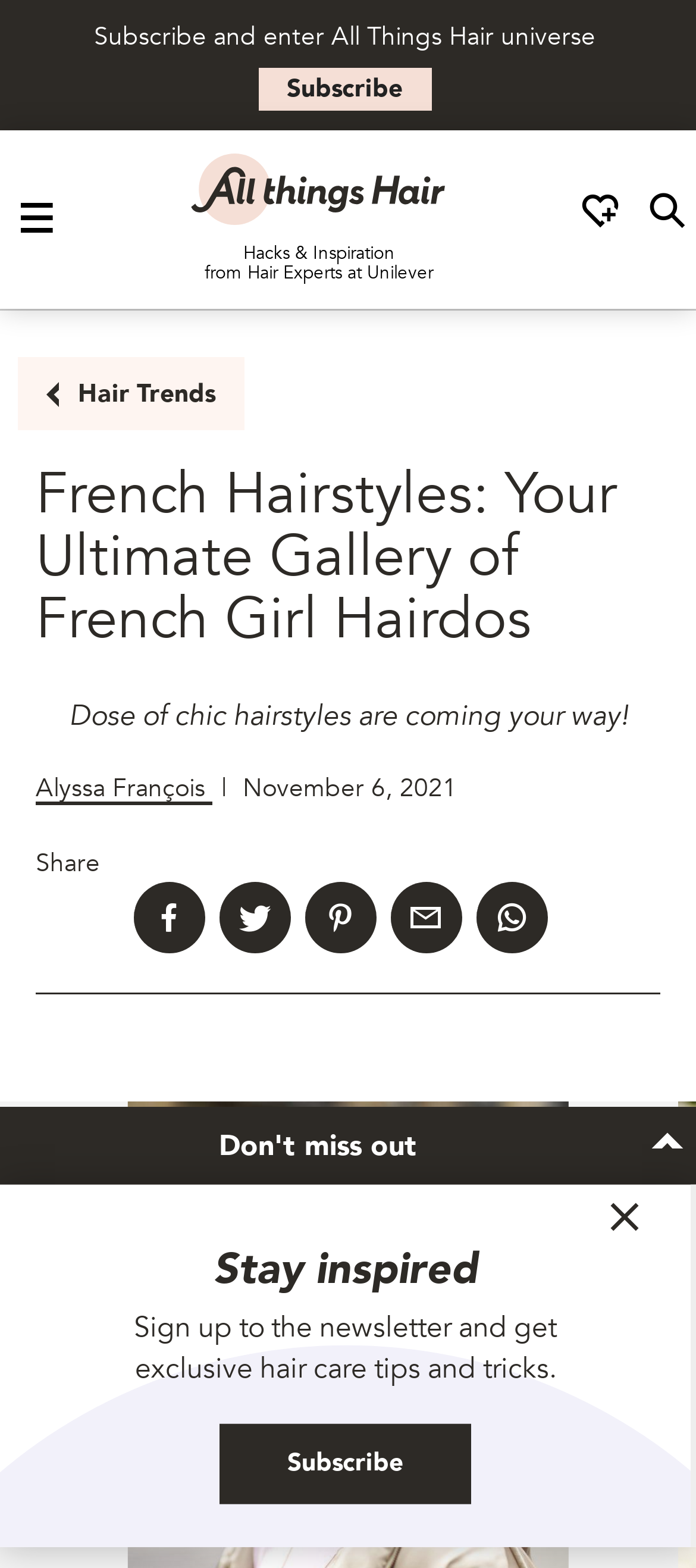Extract the main heading from the webpage content.

French Hairstyles: Your Ultimate Gallery of French Girl Hairdos